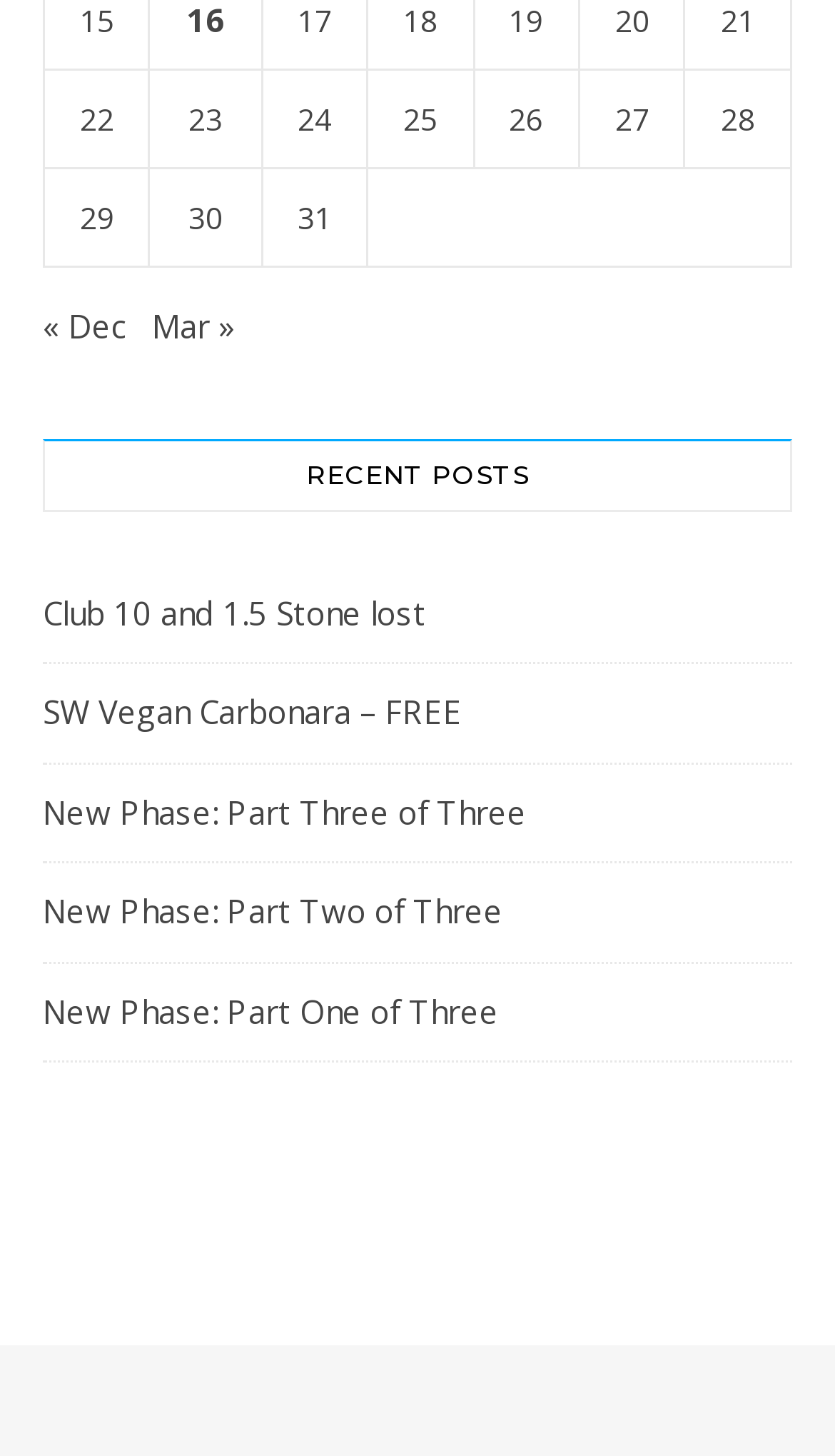What is the title of the first recent post?
Answer the question with a single word or phrase derived from the image.

Club 10 and 1.5 Stone lost